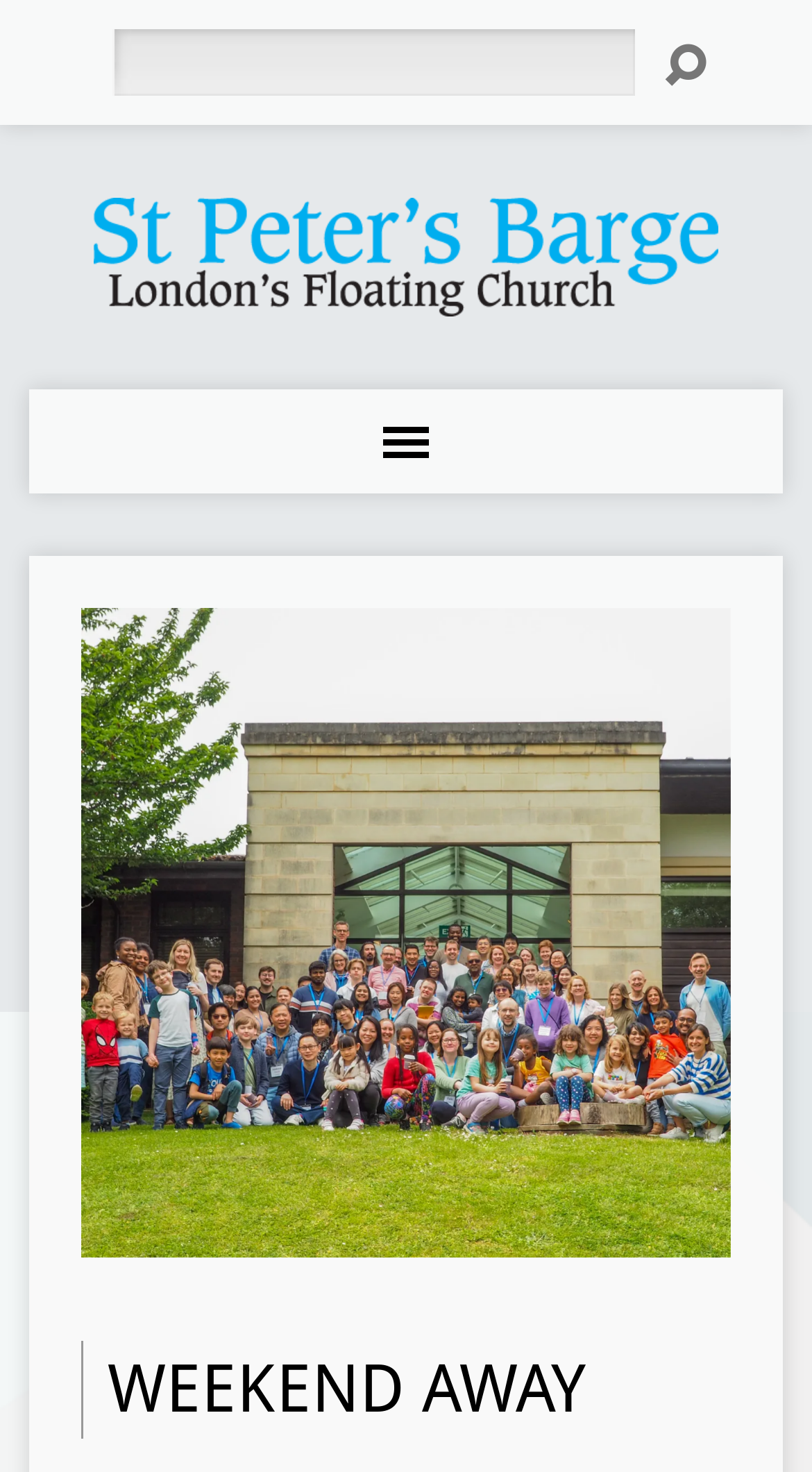Answer this question in one word or a short phrase: What is the text on the top-right corner?

Search